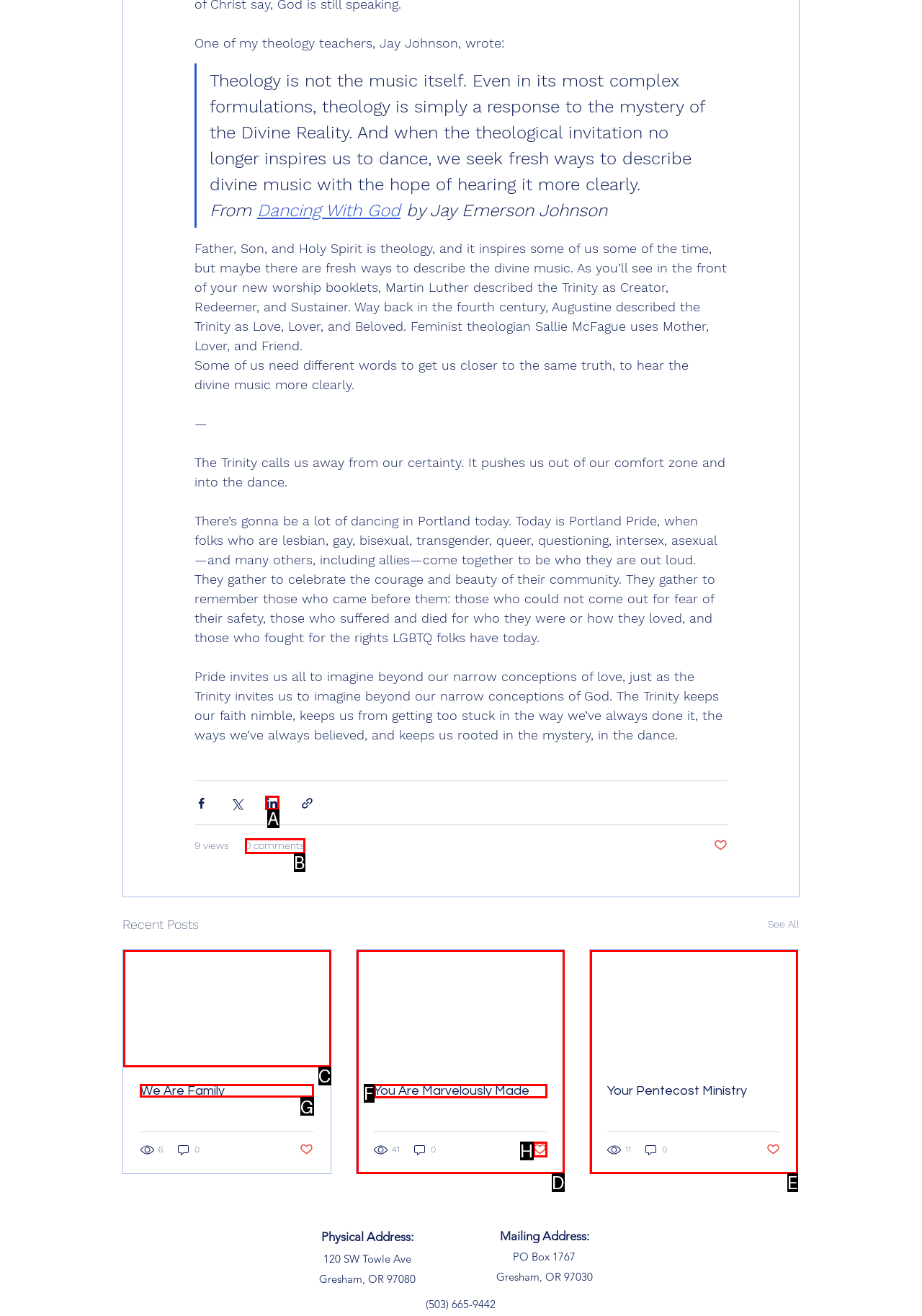Determine the right option to click to perform this task: Read 'We Are Family'
Answer with the correct letter from the given choices directly.

G